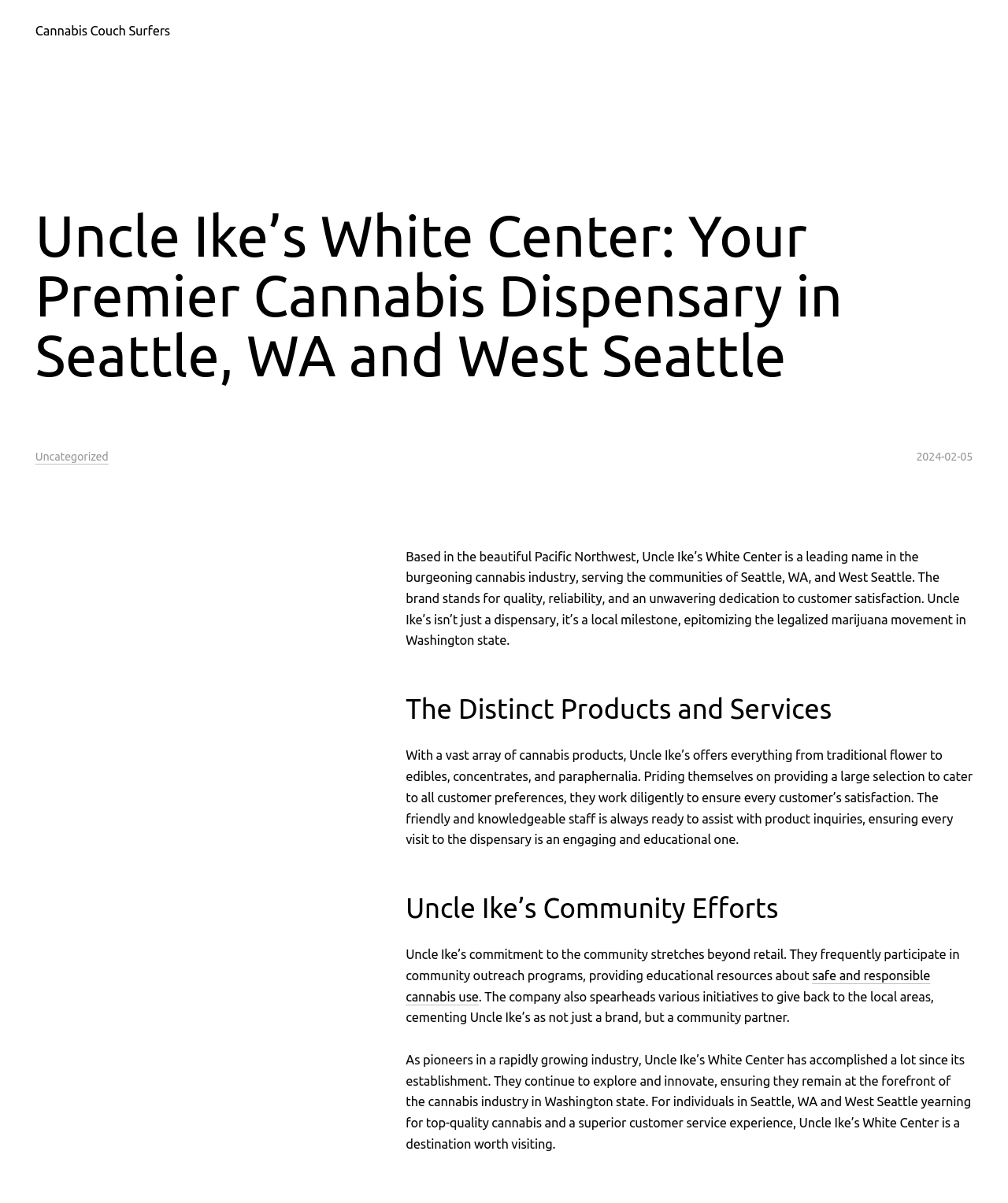Based on the element description safe and responsible cannabis use, identify the bounding box of the UI element in the given webpage screenshot. The coordinates should be in the format (top-left x, top-left y, bottom-right x, bottom-right y) and must be between 0 and 1.

[0.403, 0.805, 0.923, 0.834]